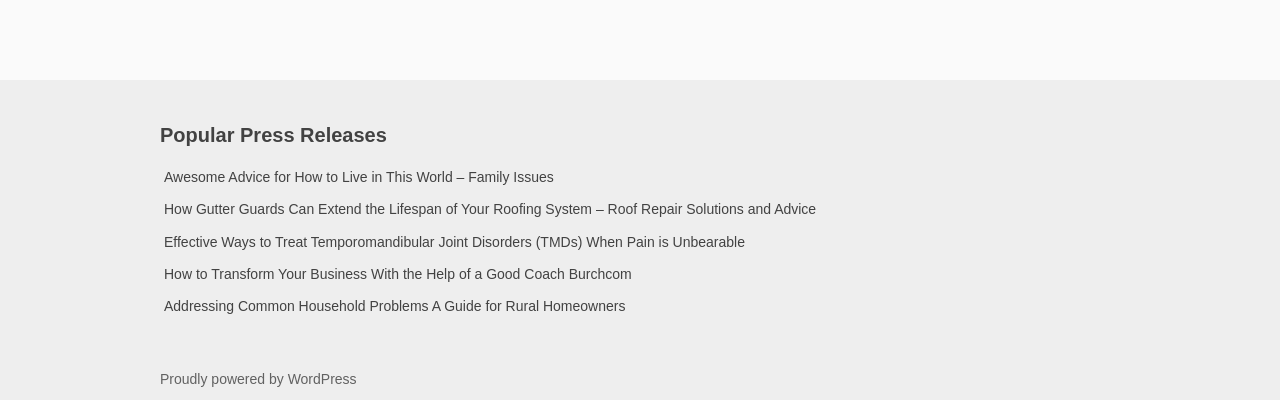What is the general topic of the press releases?
Answer the question with a single word or phrase by looking at the picture.

Advice and Solutions